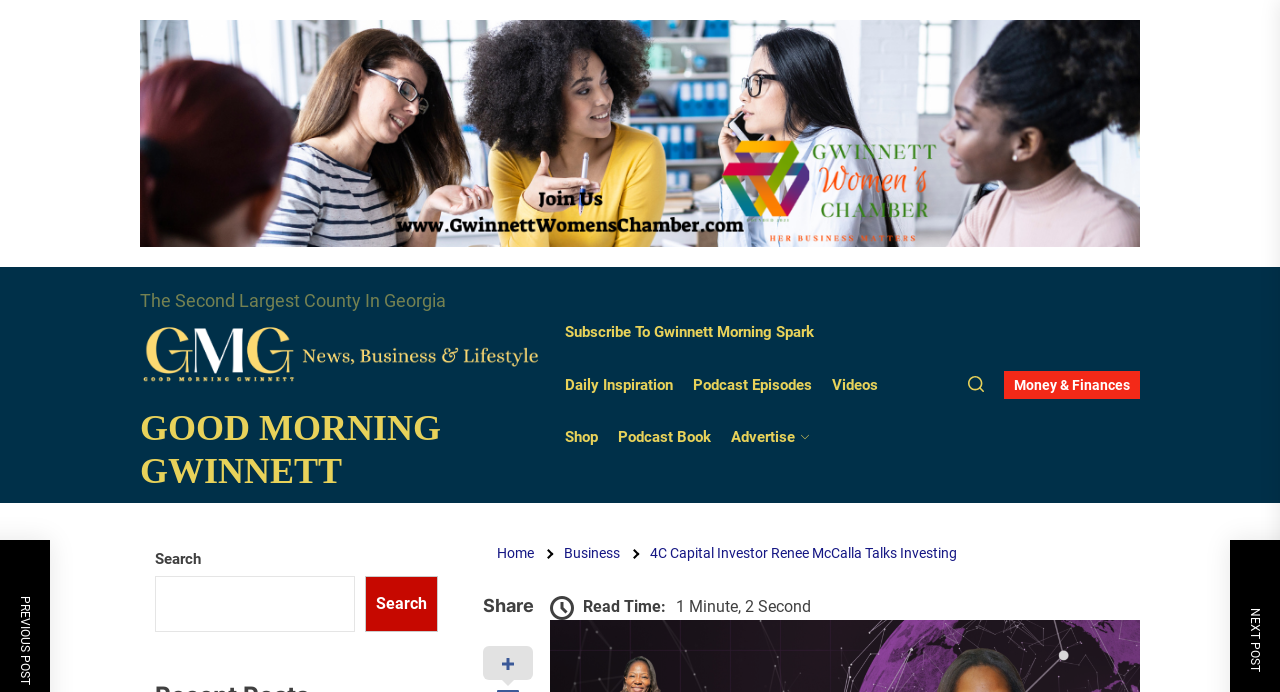Please determine the bounding box coordinates for the UI element described here. Use the format (top-left x, top-left y, bottom-right x, bottom-right y) with values bounded between 0 and 1: Subscribe To Gwinnett Morning Spark

[0.441, 0.443, 0.636, 0.519]